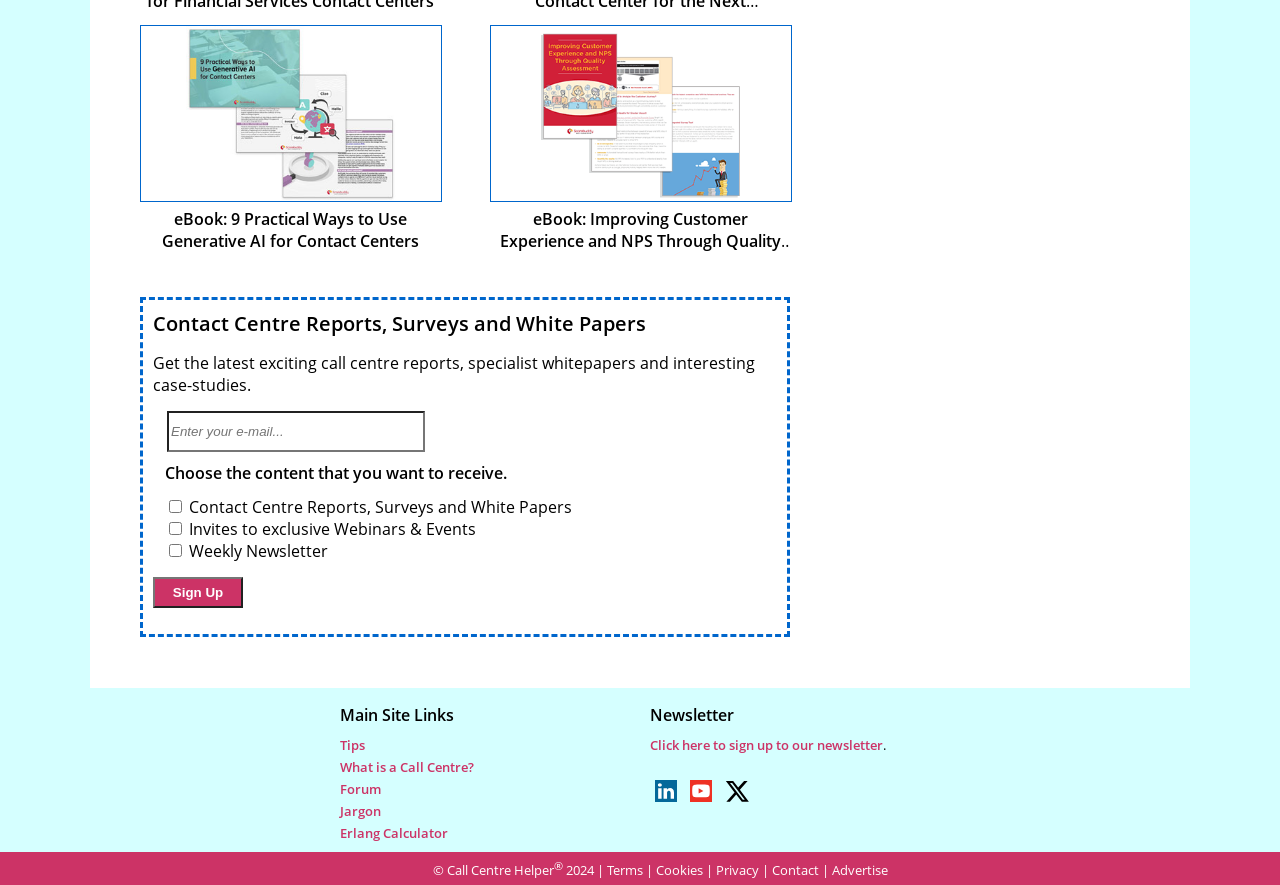Please determine the bounding box coordinates for the element with the description: "What is a Call Centre?".

[0.266, 0.856, 0.37, 0.877]